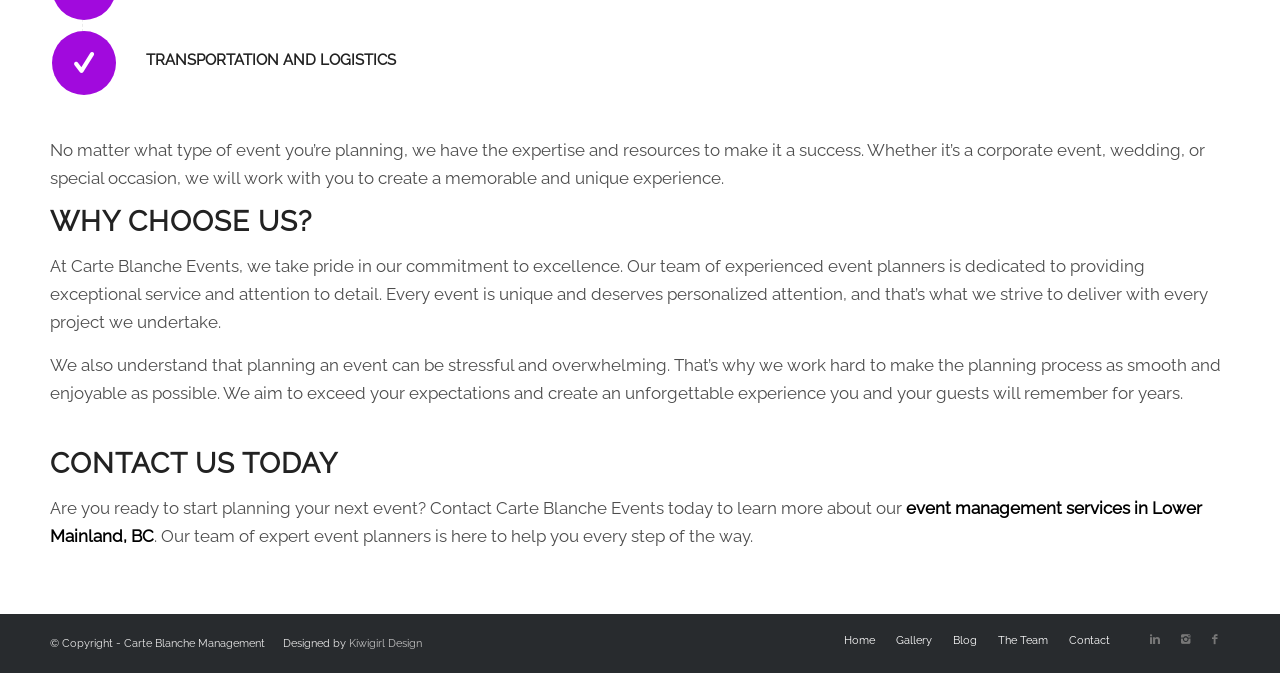What type of events does Carte Blanche Events specialize in?
Please provide a comprehensive answer based on the information in the image.

Based on the webpage content, specifically the first paragraph, it is clear that Carte Blanche Events specializes in planning corporate events, weddings, and special occasions.